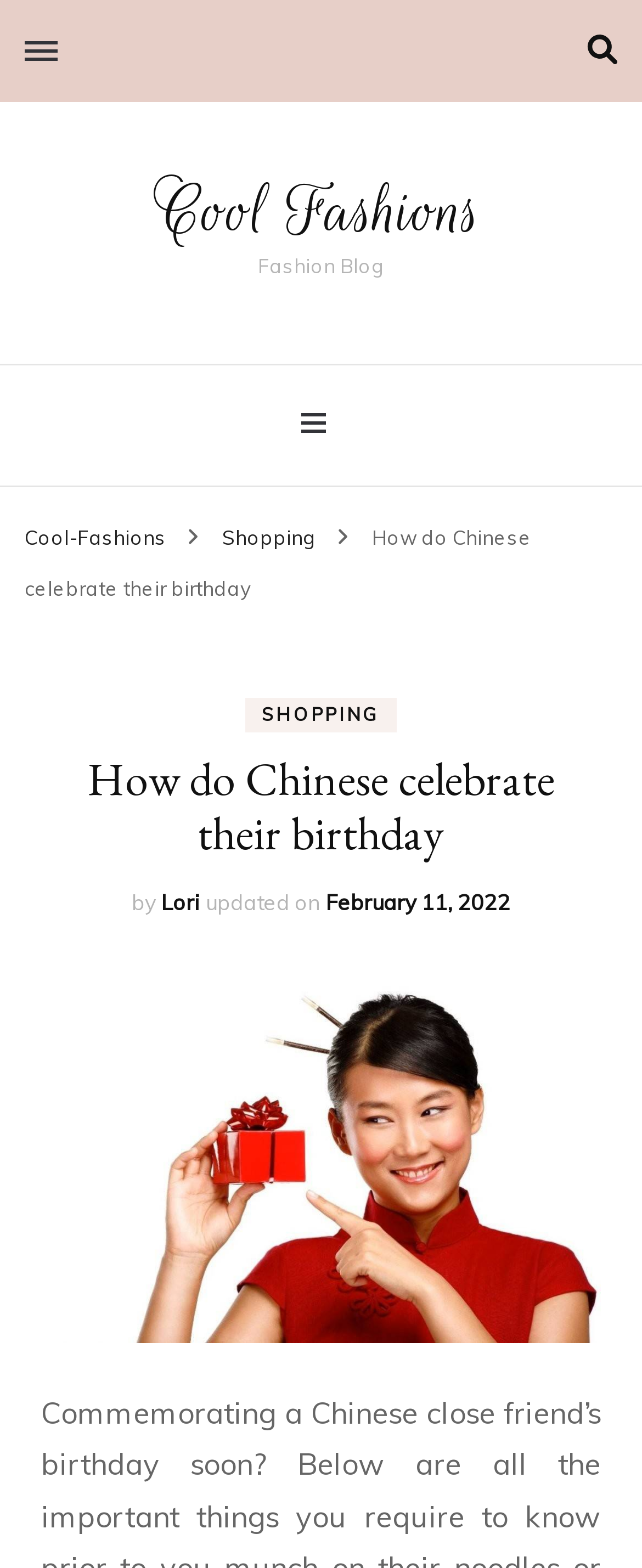Identify the text that serves as the heading for the webpage and generate it.

How do Chinese celebrate their birthday